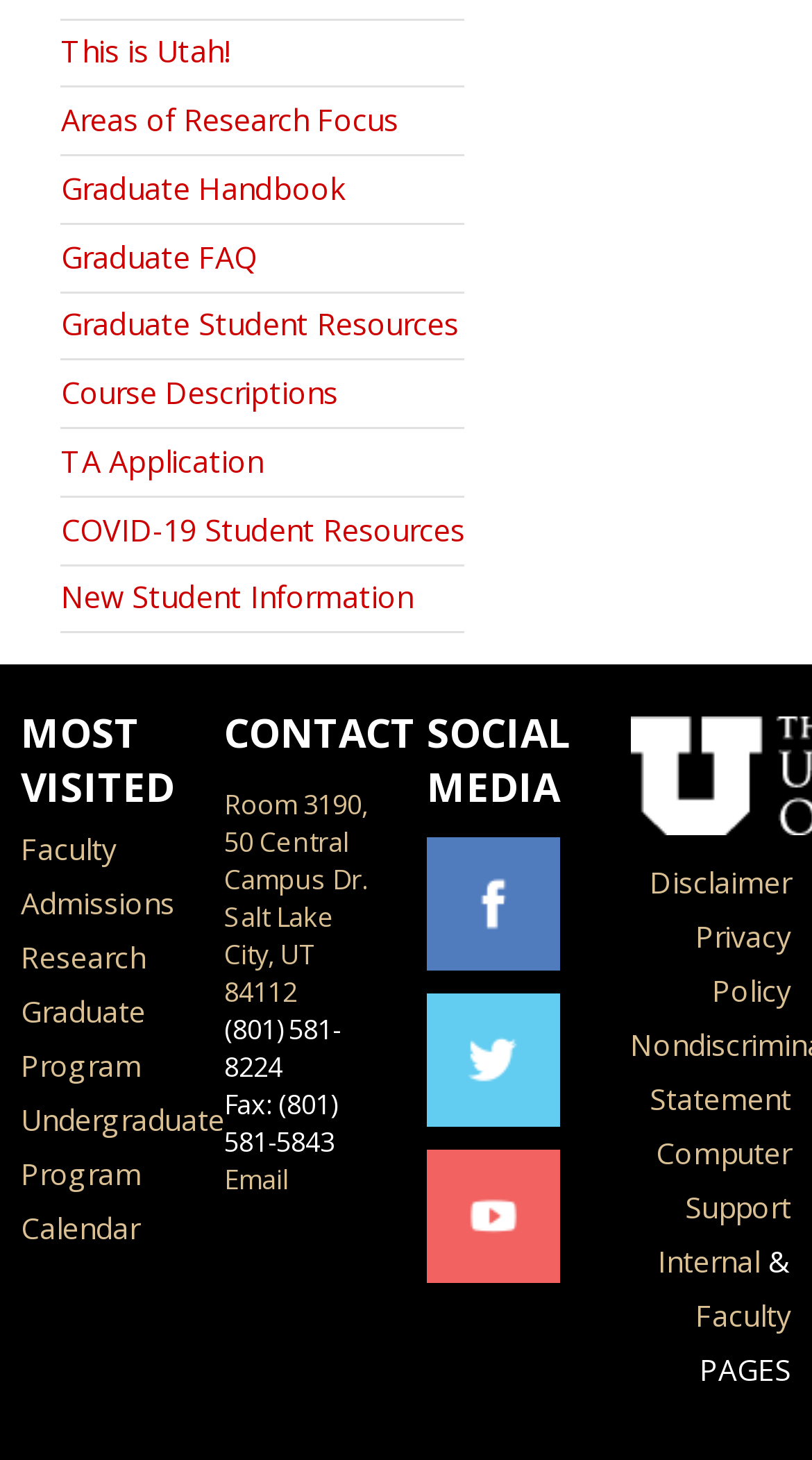Please determine the bounding box coordinates of the area that needs to be clicked to complete this task: 'Visit 'Graduate Handbook''. The coordinates must be four float numbers between 0 and 1, formatted as [left, top, right, bottom].

[0.075, 0.115, 0.424, 0.142]